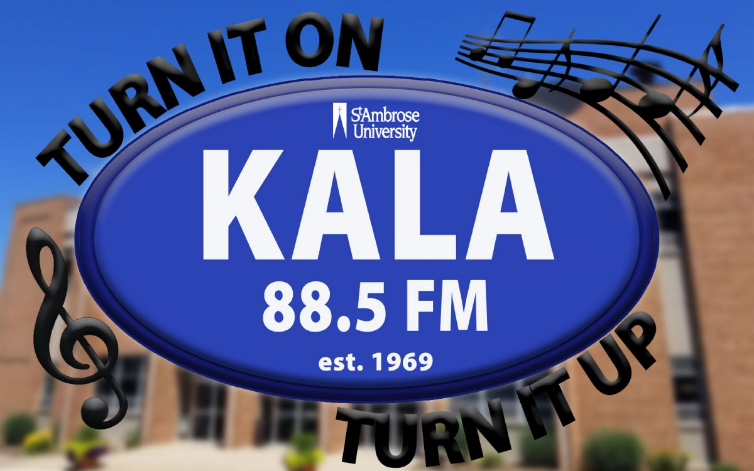Using the information in the image, give a comprehensive answer to the question: 
What is illustrated around the logo?

The logo features musical notes illustrated around it, symbolizing the radio station's commitment to broadcasting music and entertainment to its audience.